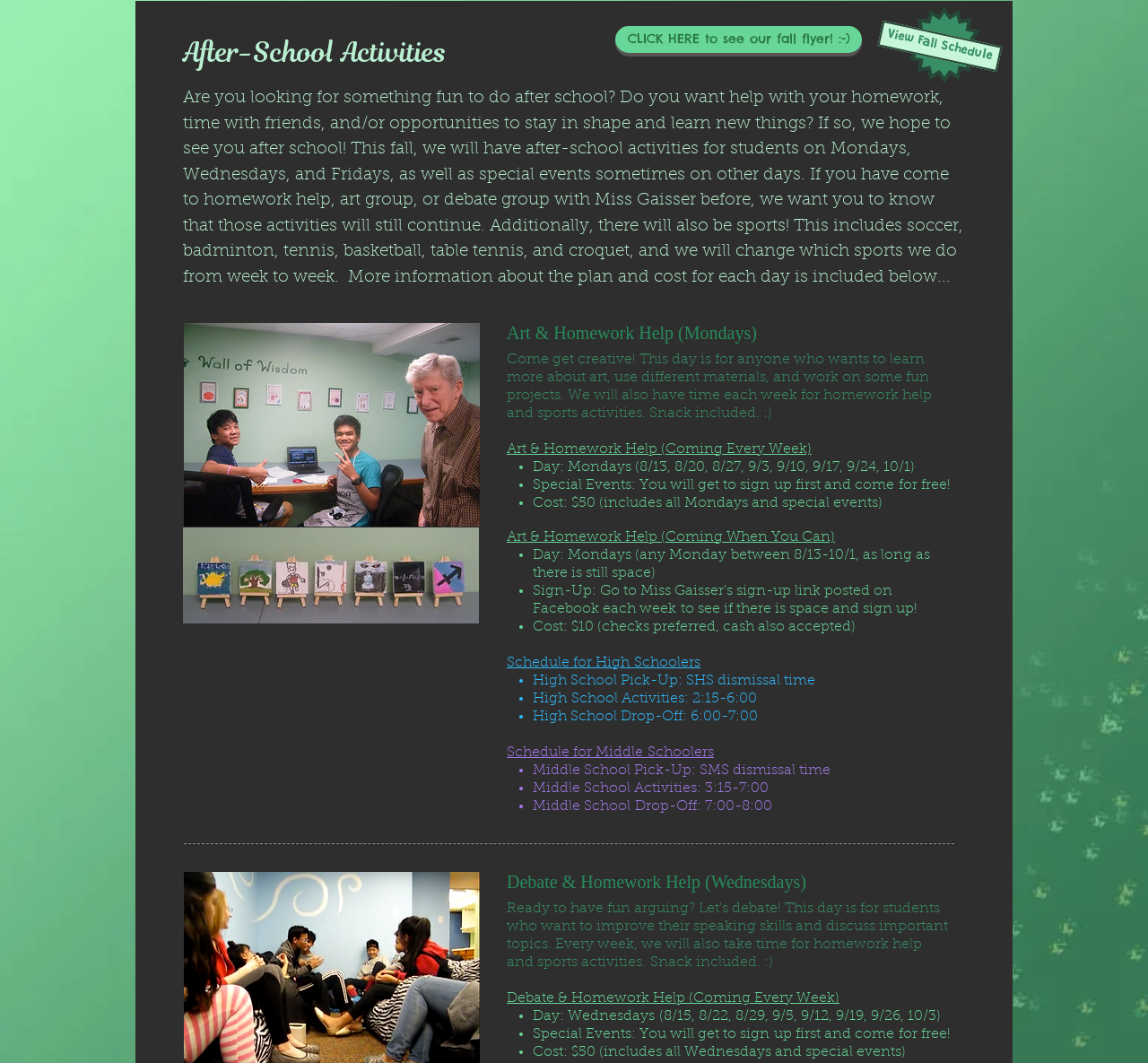From the image, can you give a detailed response to the question below:
What is the cost for High School activities?

According to the webpage, under the 'Schedule for High Schoolers' section, it is mentioned that the cost for High School activities is $50, which includes all Mondays and special events.